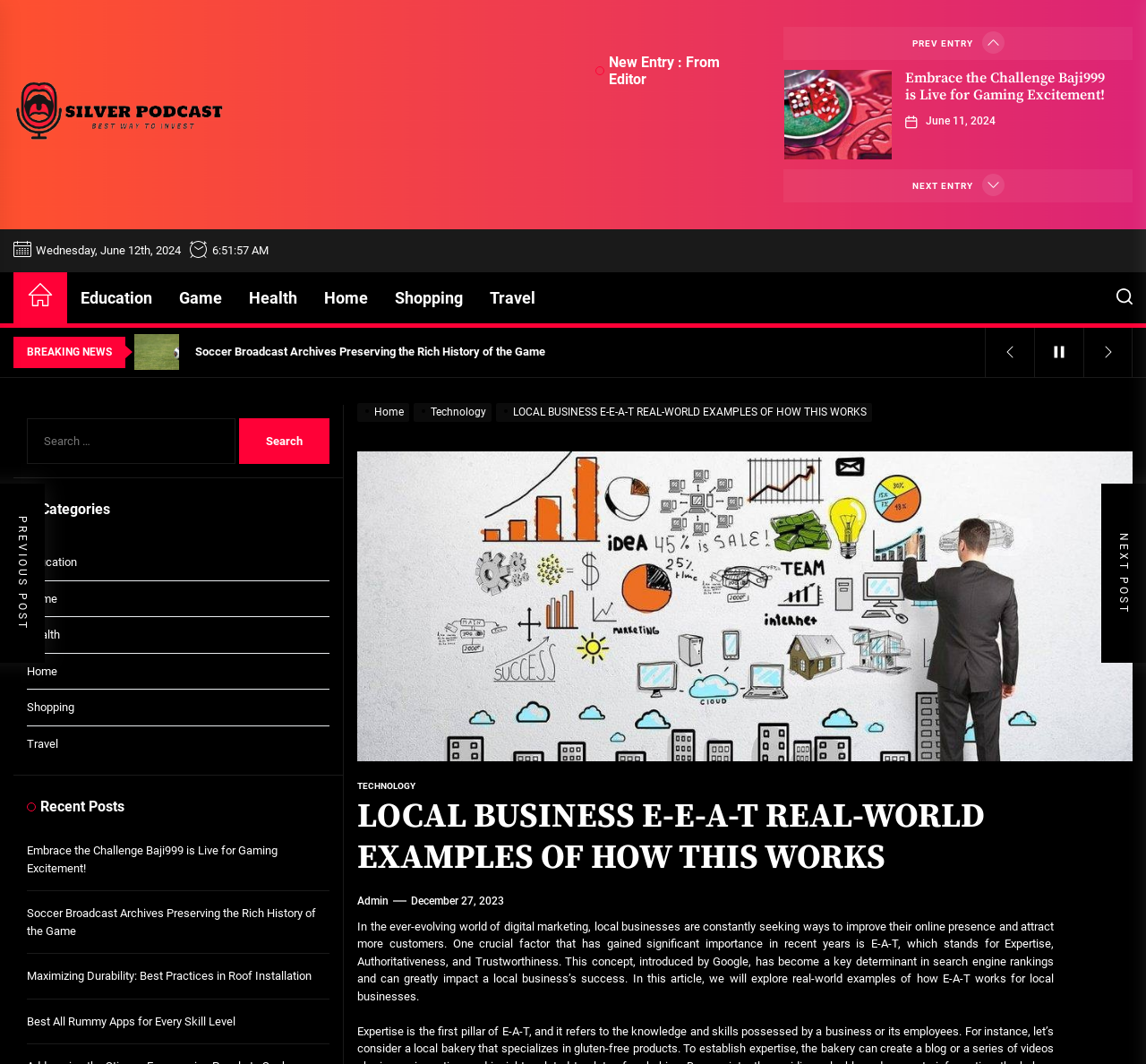Provide a brief response to the question below using a single word or phrase: 
How many categories are listed?

6